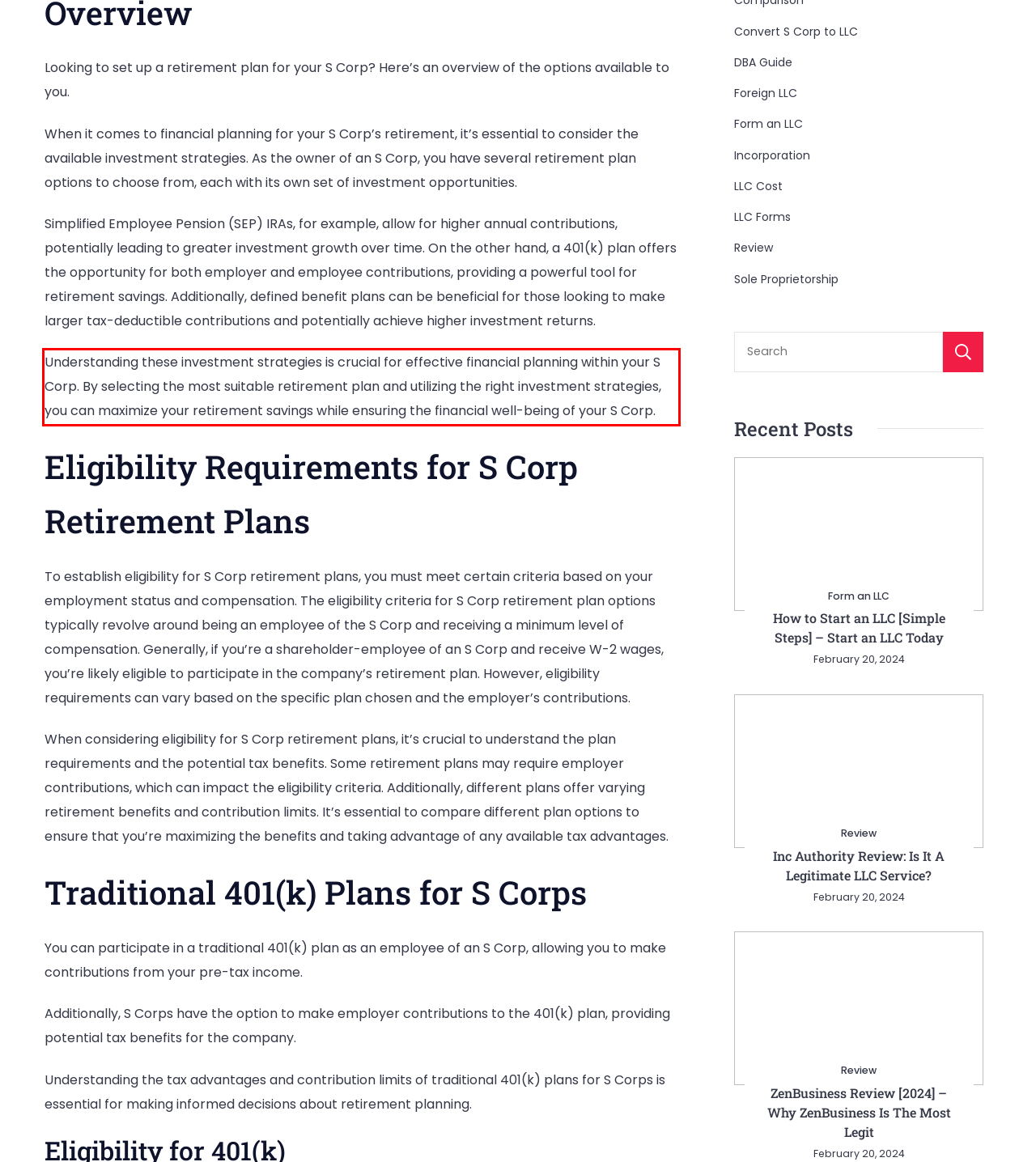Using OCR, extract the text content found within the red bounding box in the given webpage screenshot.

Understanding these investment strategies is crucial for effective financial planning within your S Corp. By selecting the most suitable retirement plan and utilizing the right investment strategies, you can maximize your retirement savings while ensuring the financial well-being of your S Corp.